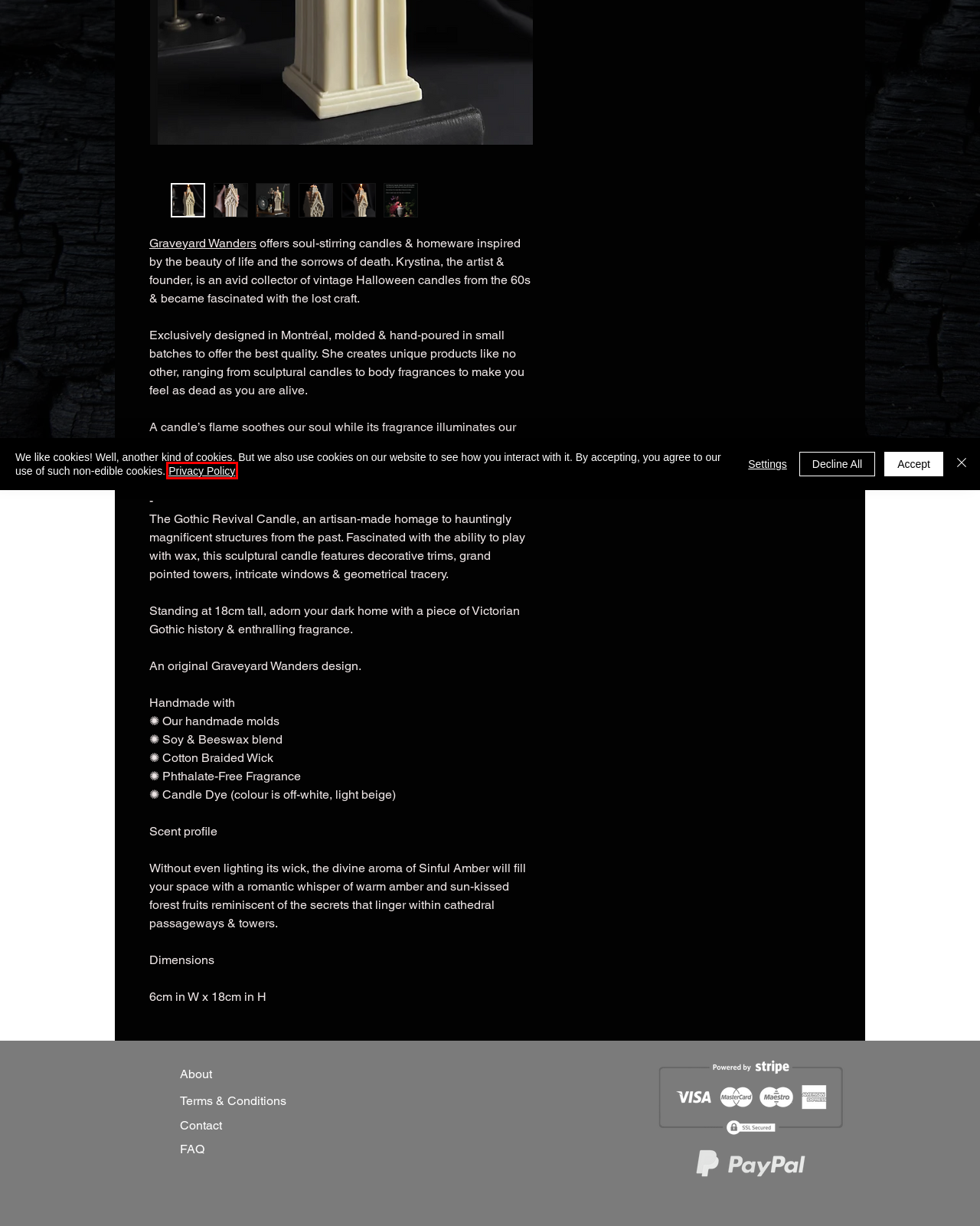You are looking at a screenshot of a webpage with a red bounding box around an element. Determine the best matching webpage description for the new webpage resulting from clicking the element in the red bounding box. Here are the descriptions:
A. About | Lövendahl | Copenhagen
B. FAQ | Lövendahl | Copenhagen
C. Interior | L Ö V E N D A H L
D. Dark Jewellery with attitude - handmade | save 10-20% NOW |Dare to wear
E. Gift Card | L Ö V E N D A H L
F. Contact | Lövendahl | Copenhagen
G. Shipping & Returns | Lövendahl | Copenhagen
H. Welcome to LÖVENDAHL: Exclusive Dark Fashion & Decor - Sdr. Boulevard 97, 1720 Copenhagen V, Denmark

H